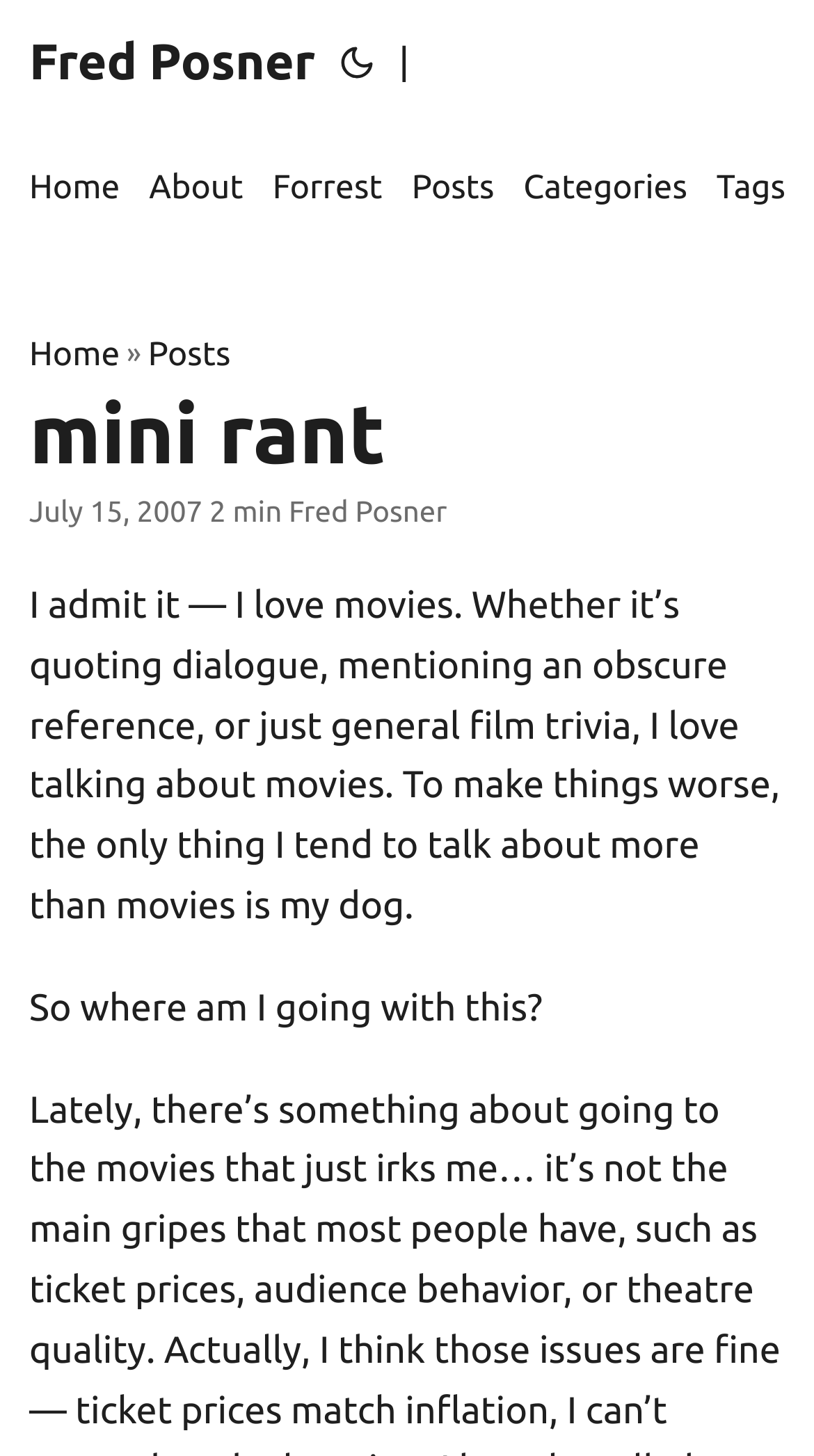Provide an in-depth caption for the elements present on the webpage.

The webpage appears to be a personal blog or journal, with a focus on the author's love for movies. At the top left, there is a link to the author's name, "Fred Posner", which is also the title of the page. Next to it, there is a button with an image, labeled "(Alt + T)". 

Below the title, there is a horizontal navigation menu with links to "Home", "About", "Forrest", "Posts", "Categories", and "Tags". 

The main content of the page is a blog post, titled "mini rant", which is a short essay about the author's passion for movies. The text is divided into three paragraphs, with the first paragraph discussing the author's love for movies, the second paragraph mentioning the author's tendency to talk about their dog, and the third paragraph asking a rhetorical question. 

Above the blog post, there is a secondary navigation menu with links to "Home" and "Posts", separated by a right-pointing arrow symbol. The date and author of the post, "July 15, 2007 2 min Fred Posner", are displayed below the title.